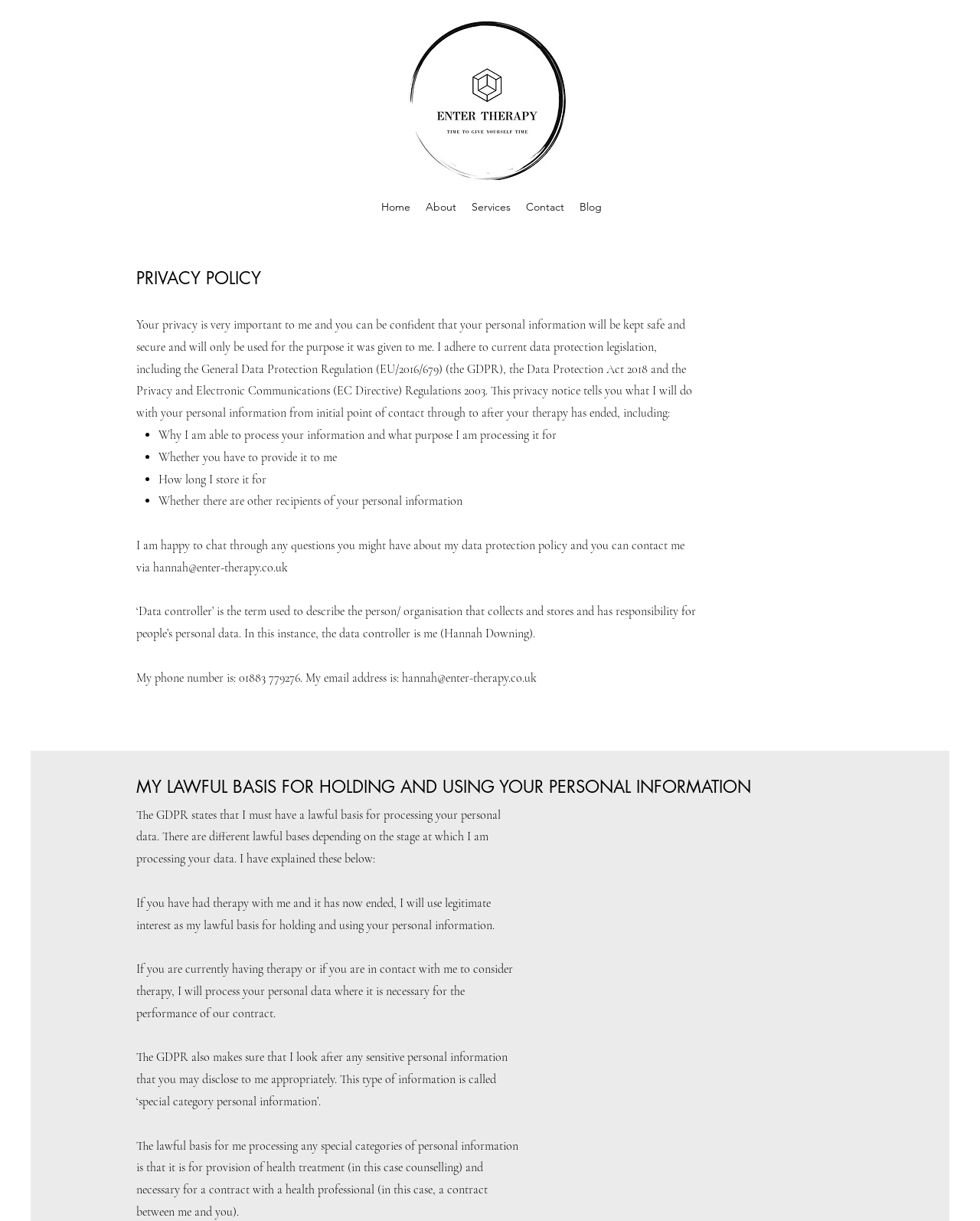Find and provide the bounding box coordinates for the UI element described with: "Blog".

[0.584, 0.16, 0.622, 0.179]